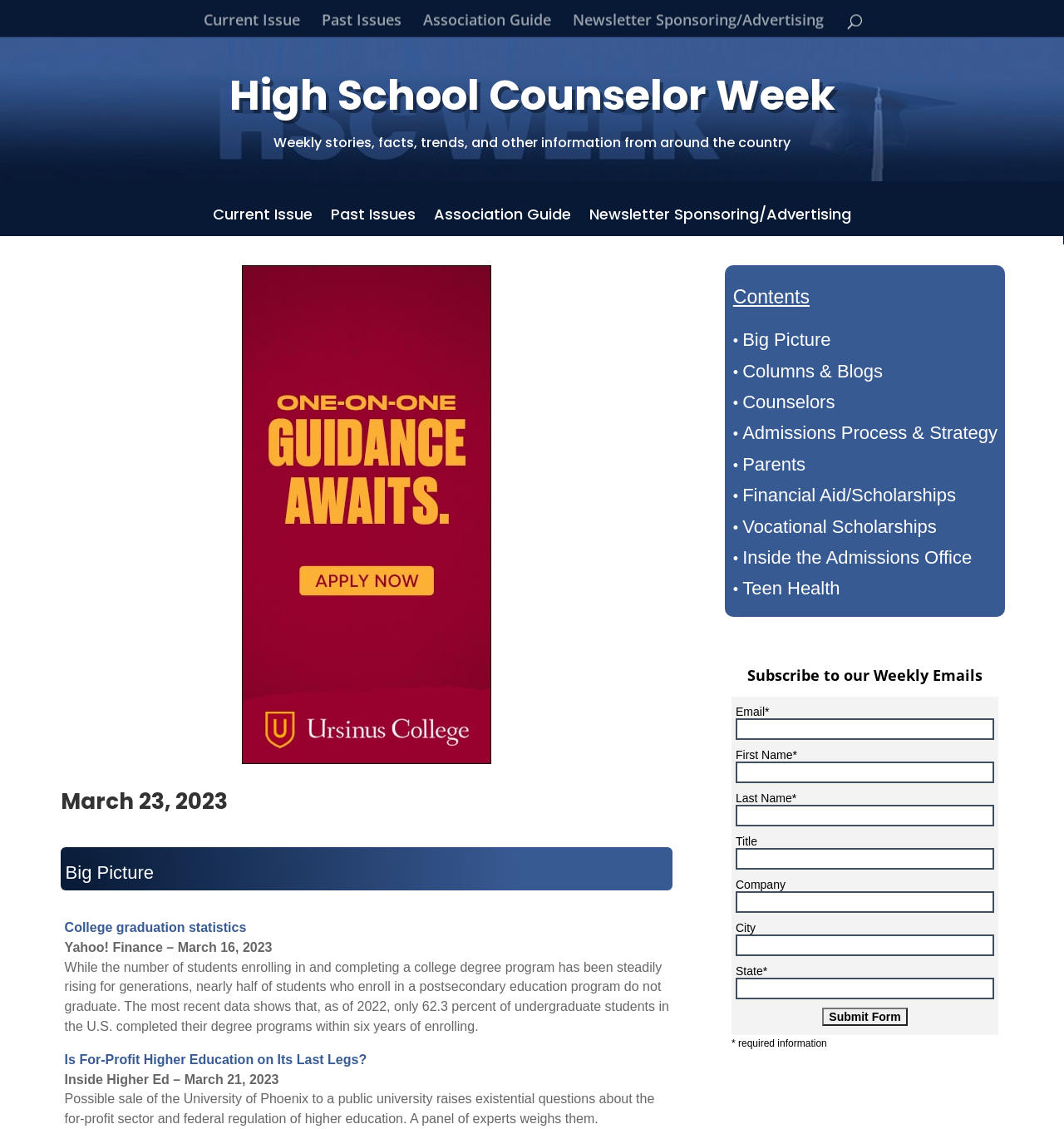Kindly determine the bounding box coordinates of the area that needs to be clicked to fulfill this instruction: "Read about college graduation statistics".

[0.061, 0.815, 0.231, 0.828]